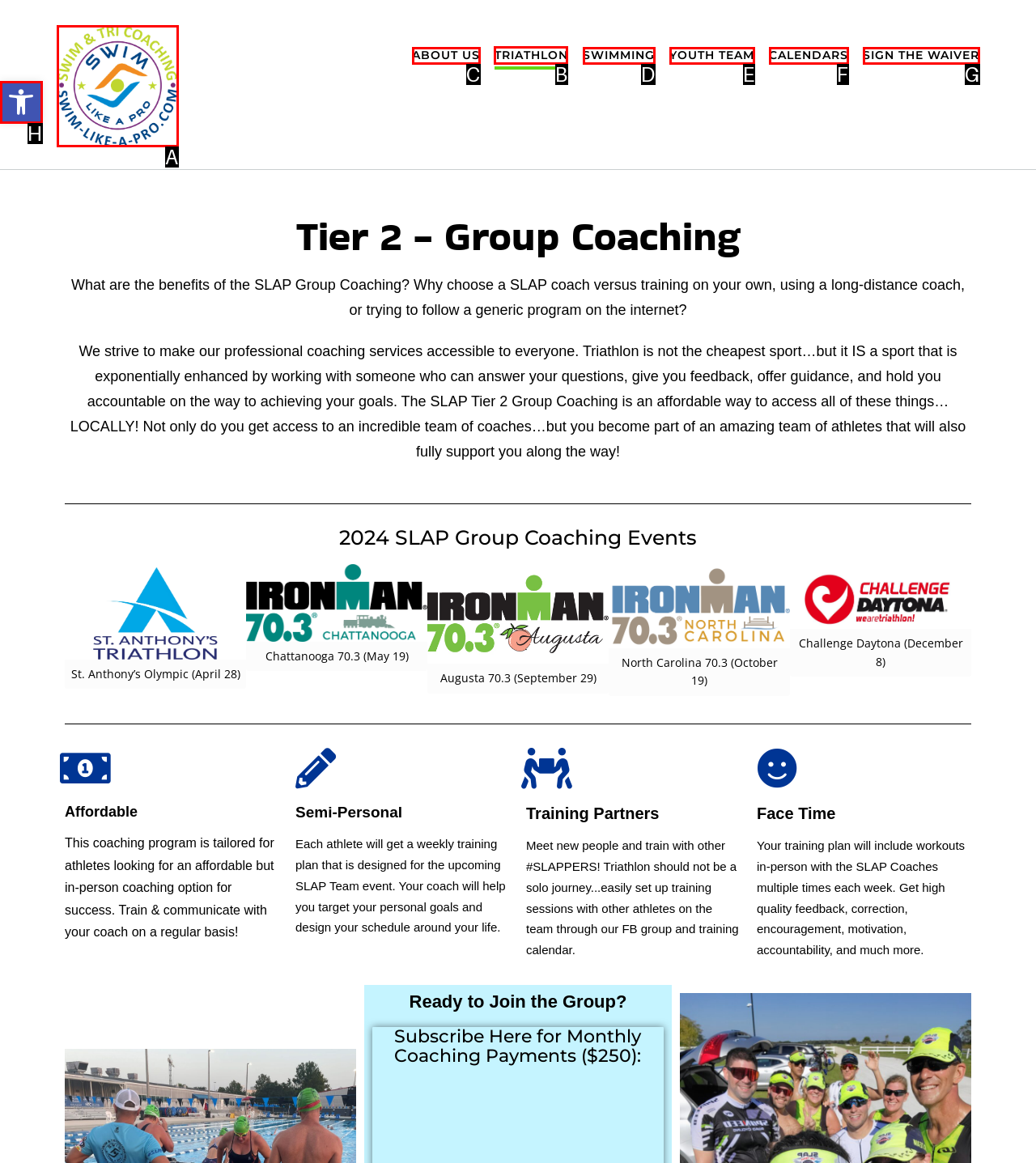Identify the correct lettered option to click in order to perform this task: Open the 'TRIATHLON' page. Respond with the letter.

B